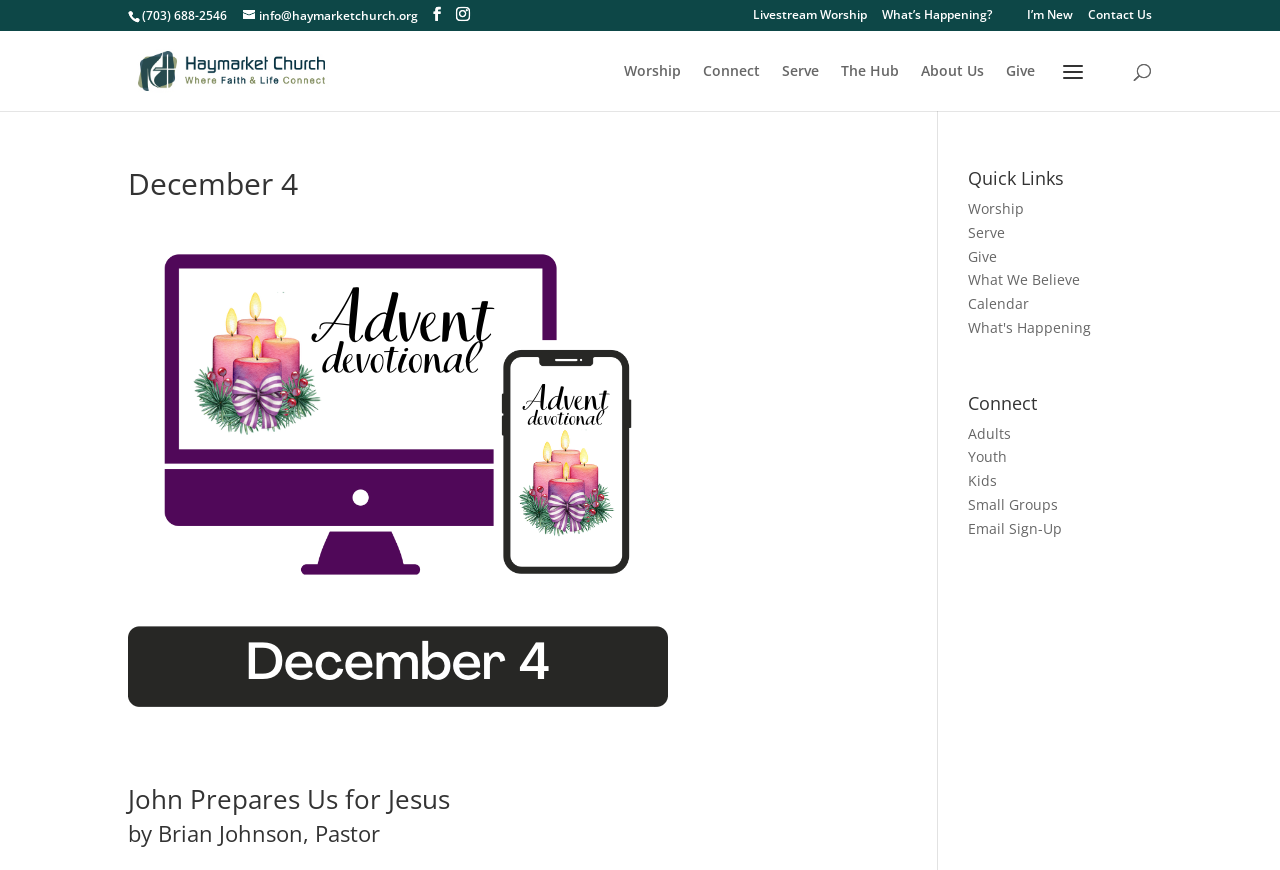Determine the bounding box for the HTML element described here: "Serve". The coordinates should be given as [left, top, right, bottom] with each number being a float between 0 and 1.

[0.756, 0.256, 0.785, 0.278]